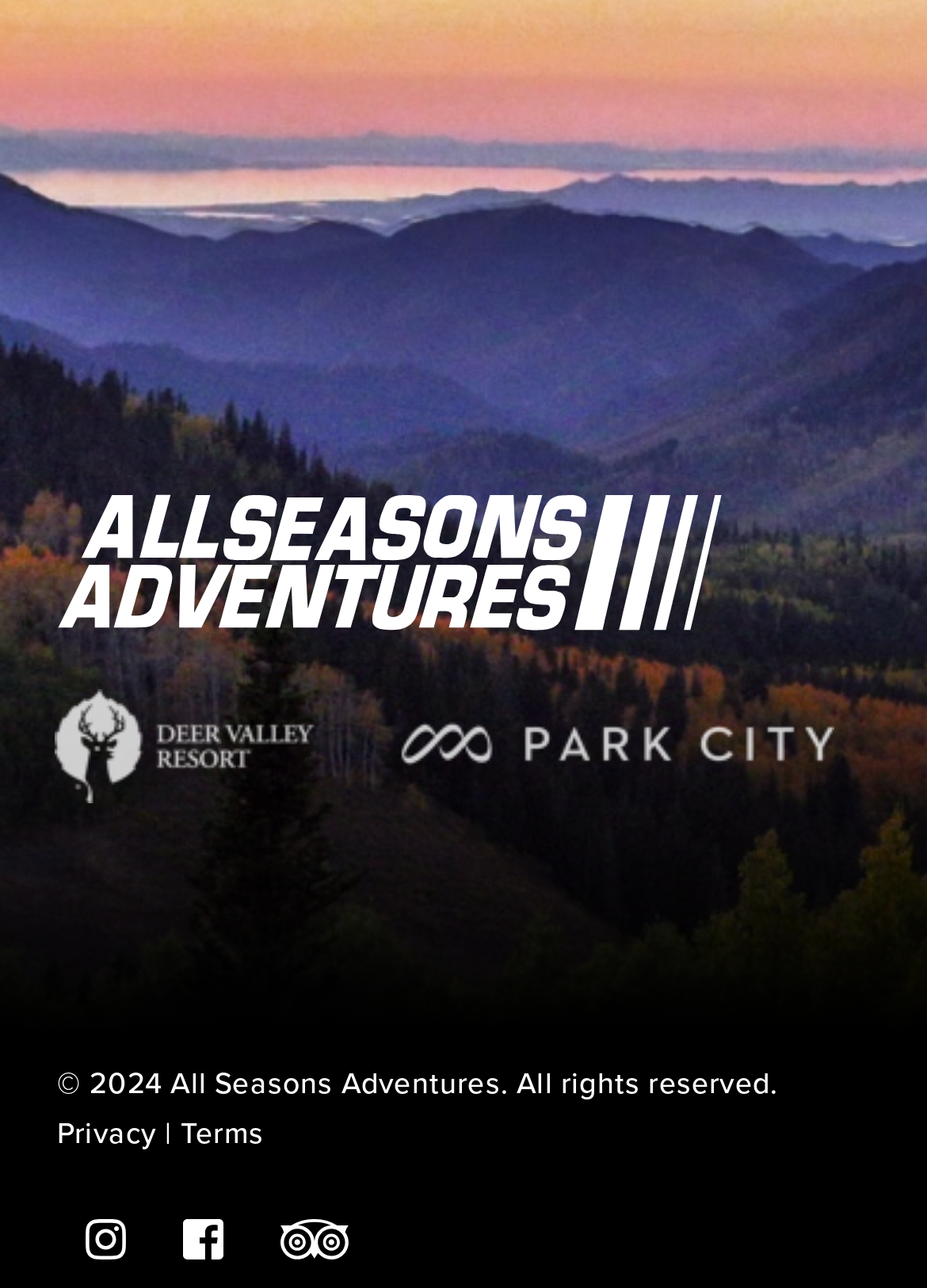Look at the image and give a detailed response to the following question: What is the copyright year?

I found the copyright information at the bottom of the webpage, which states '© 2024 All Seasons Adventures. All rights reserved.', so the copyright year is 2024.